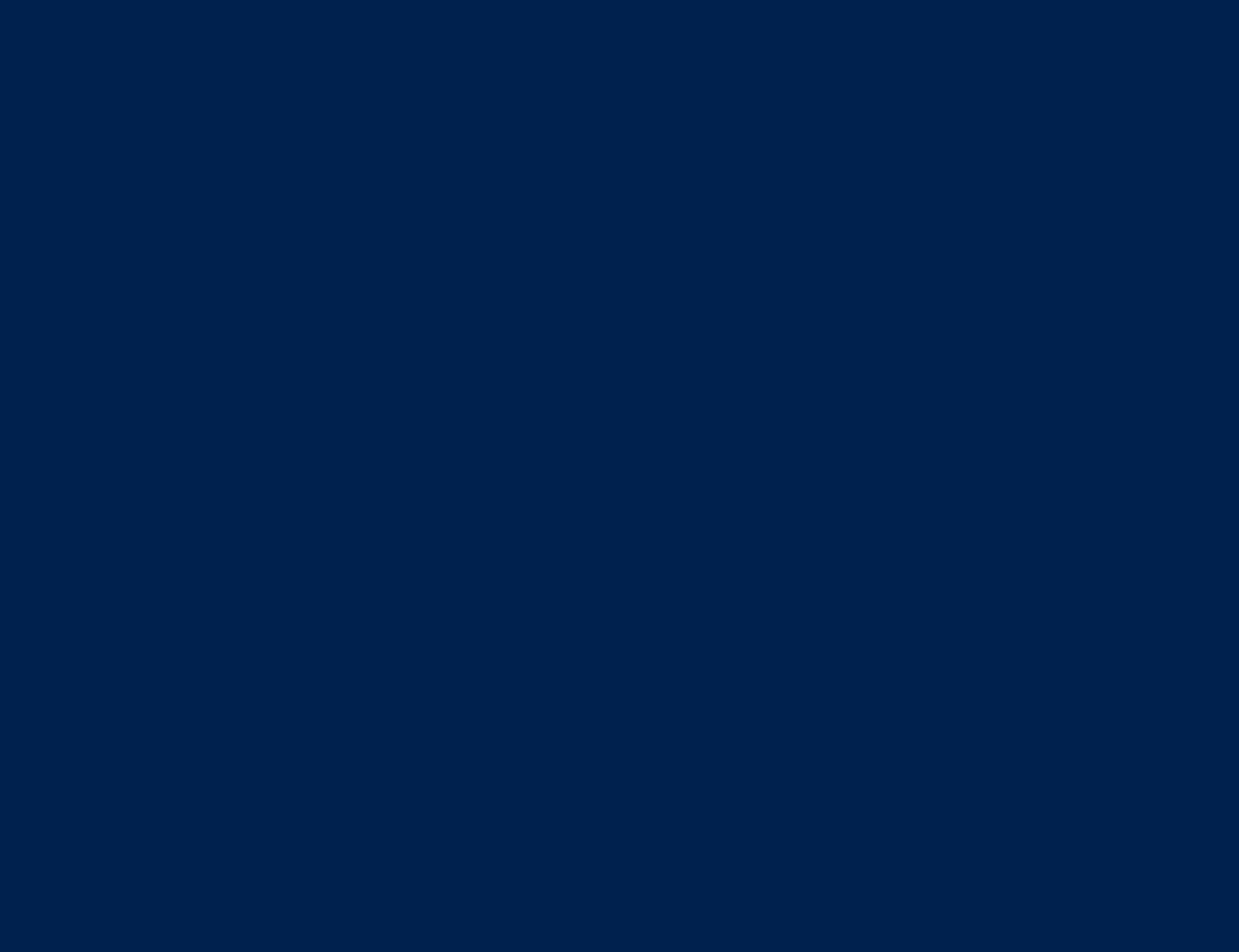What is the first engagement?
Please answer using one word or phrase, based on the screenshot.

Préserver la paix et consolider la cohésion sociale.